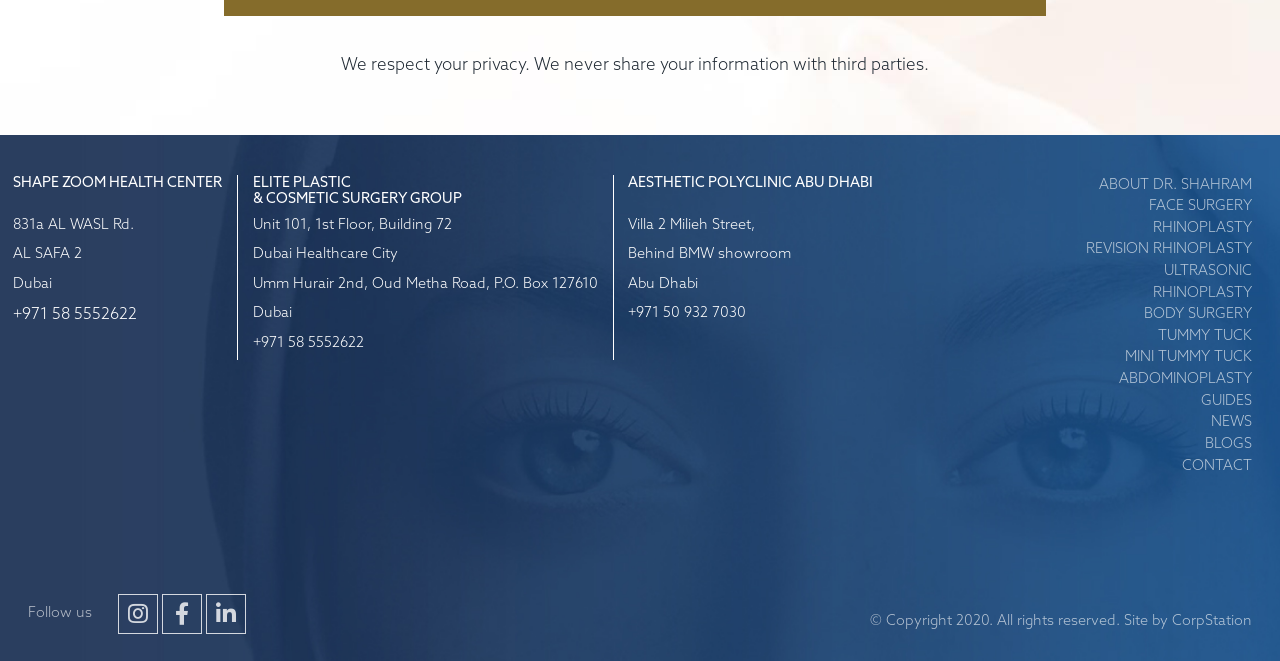What is the purpose of the webpage?
Please look at the screenshot and answer in one word or a short phrase.

To provide information about a plastic surgery group